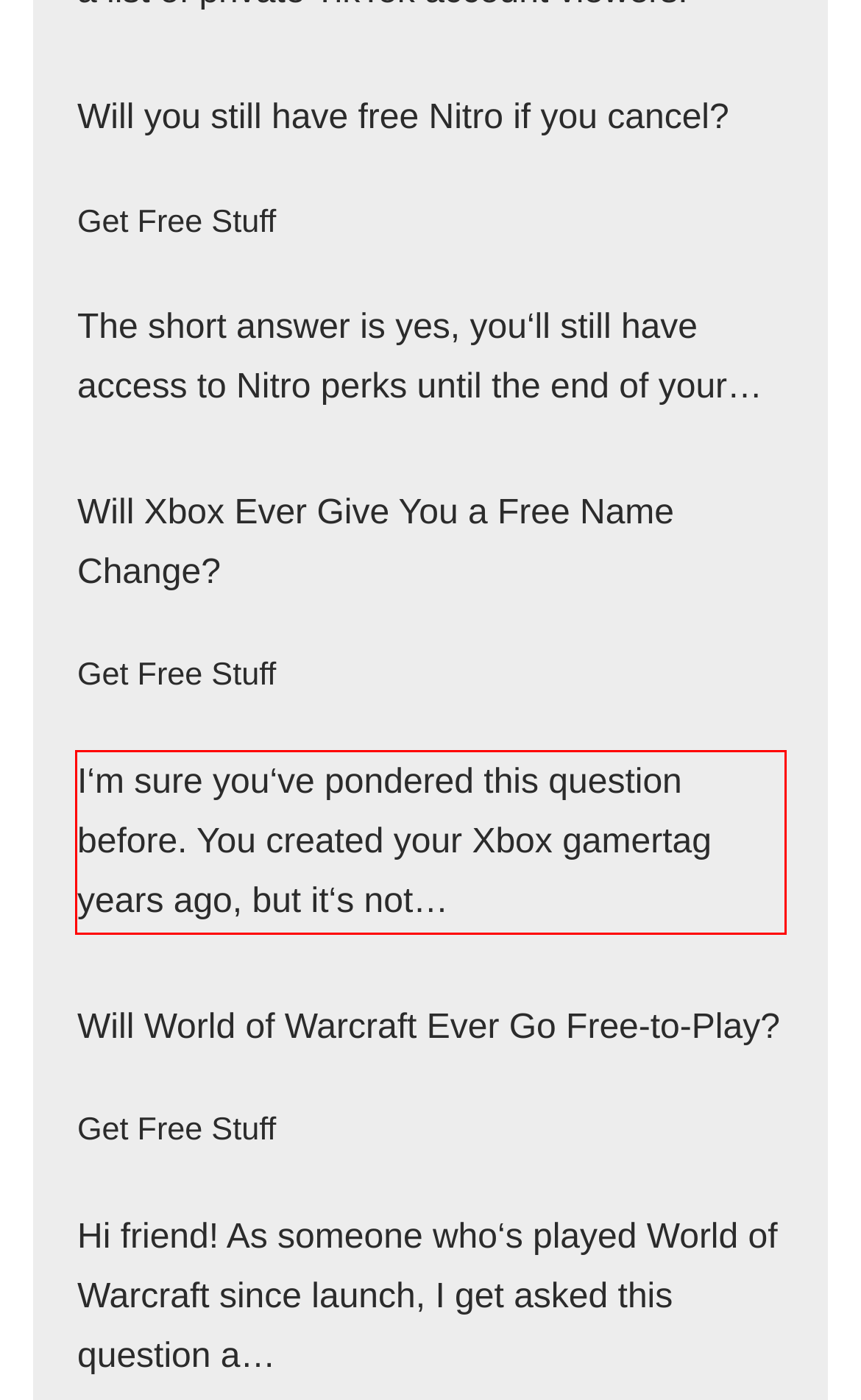You are looking at a screenshot of a webpage with a red rectangle bounding box. Use OCR to identify and extract the text content found inside this red bounding box.

I‘m sure you‘ve pondered this question before. You created your Xbox gamertag years ago, but it‘s not… Will Xbox Ever Give You a Free Name Change?